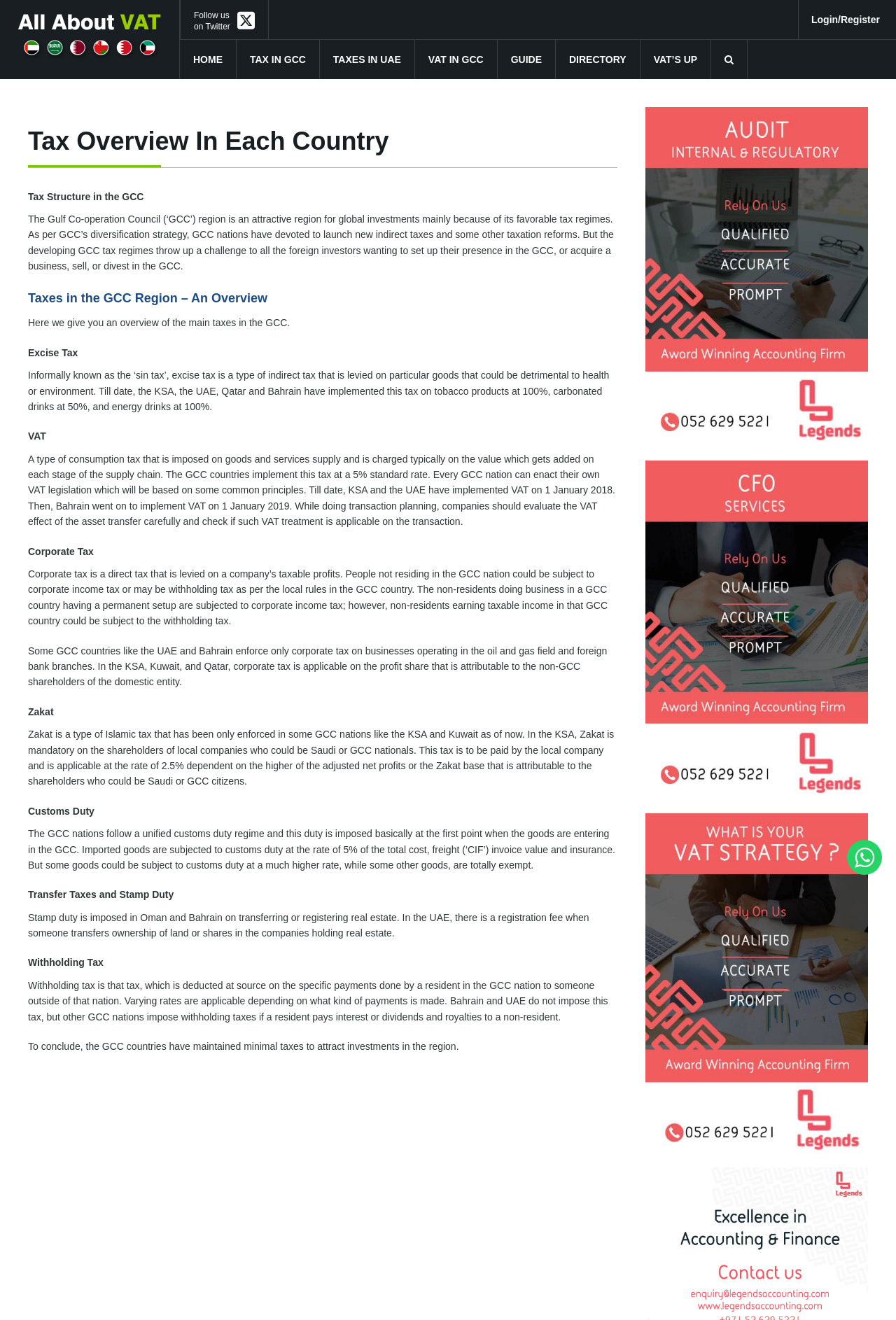Please respond in a single word or phrase: 
What is the standard rate of VAT in GCC countries?

5%